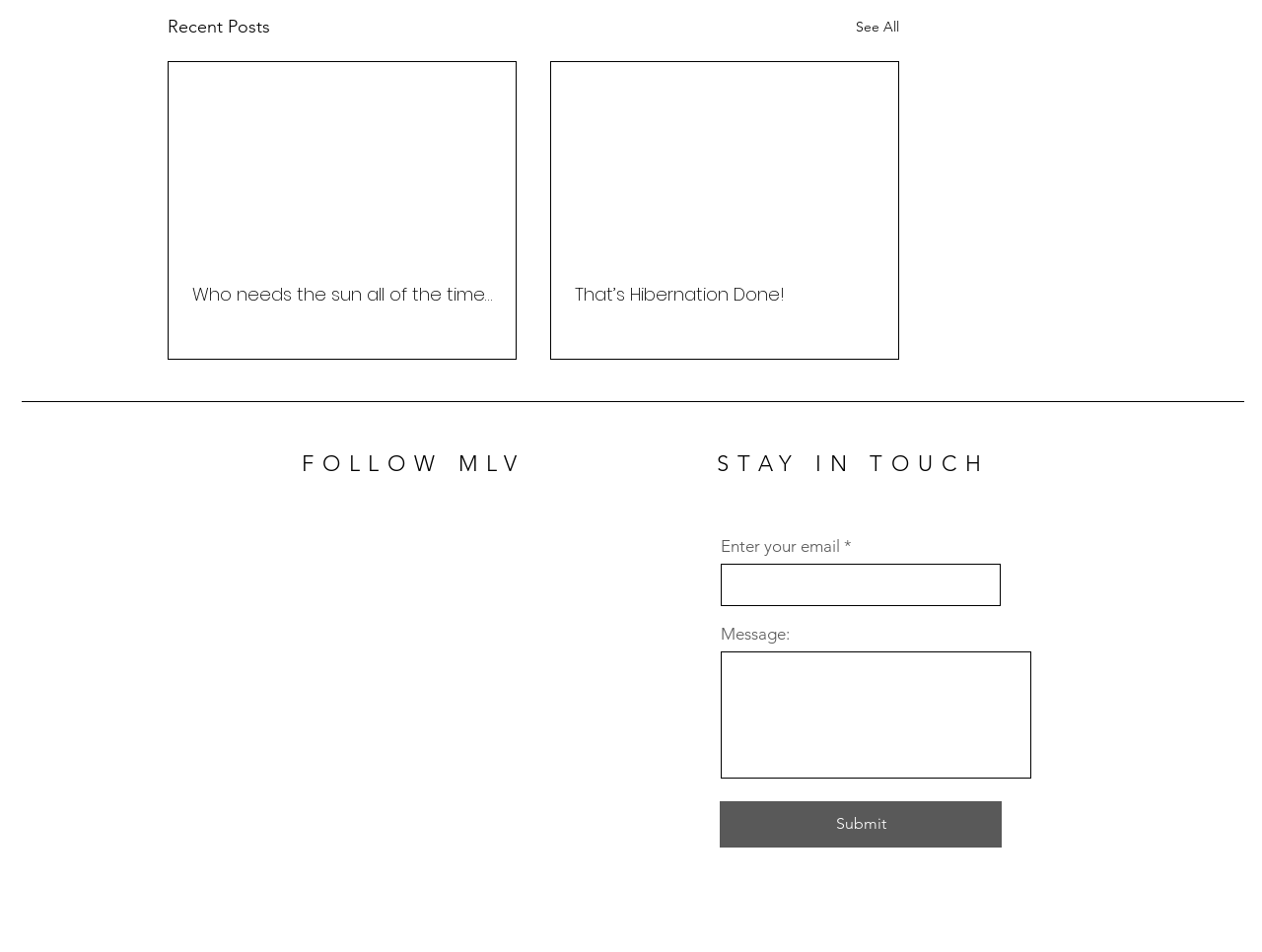Identify the bounding box coordinates for the element you need to click to achieve the following task: "Click on 'See All'". Provide the bounding box coordinates as four float numbers between 0 and 1, in the form [left, top, right, bottom].

[0.678, 0.013, 0.712, 0.043]